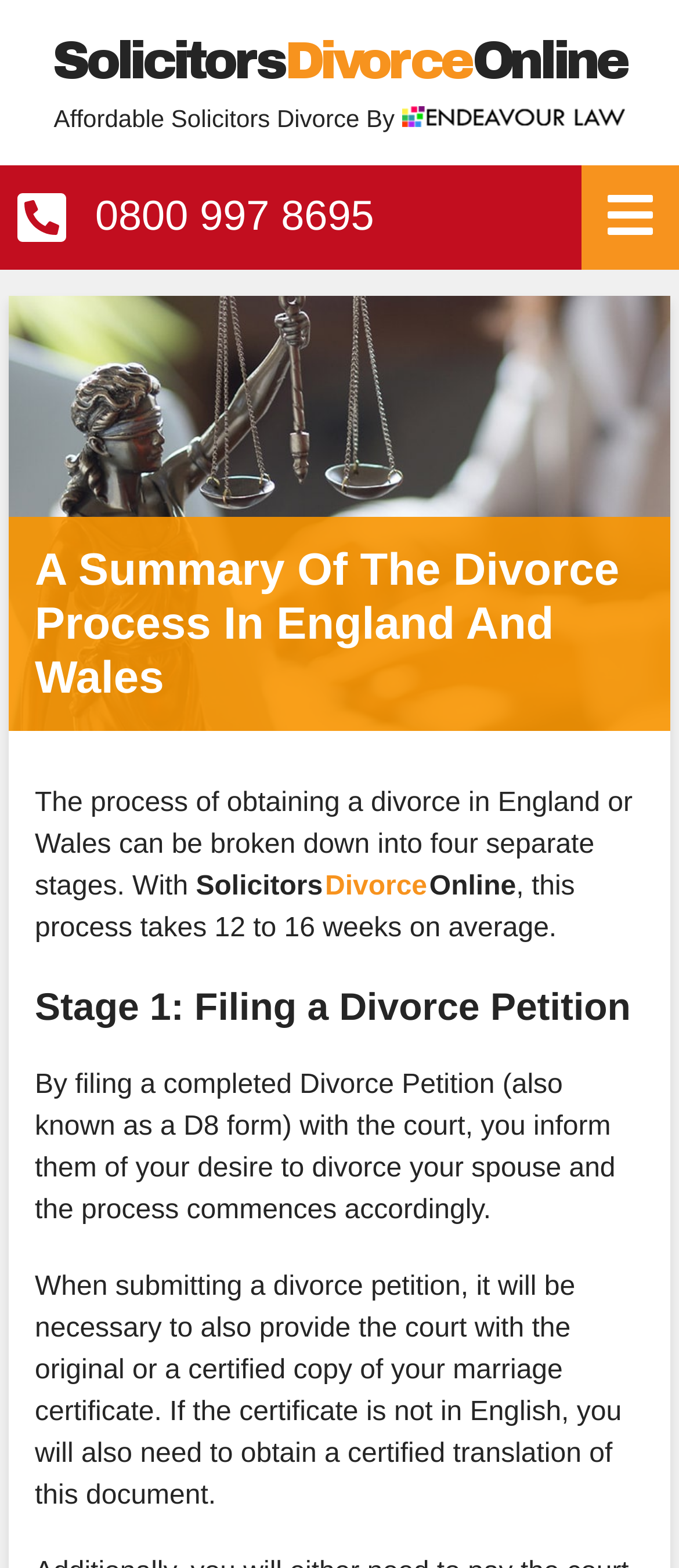Please identify the bounding box coordinates of the element I need to click to follow this instruction: "Call 0800 997 8695".

[0.0, 0.121, 0.856, 0.156]